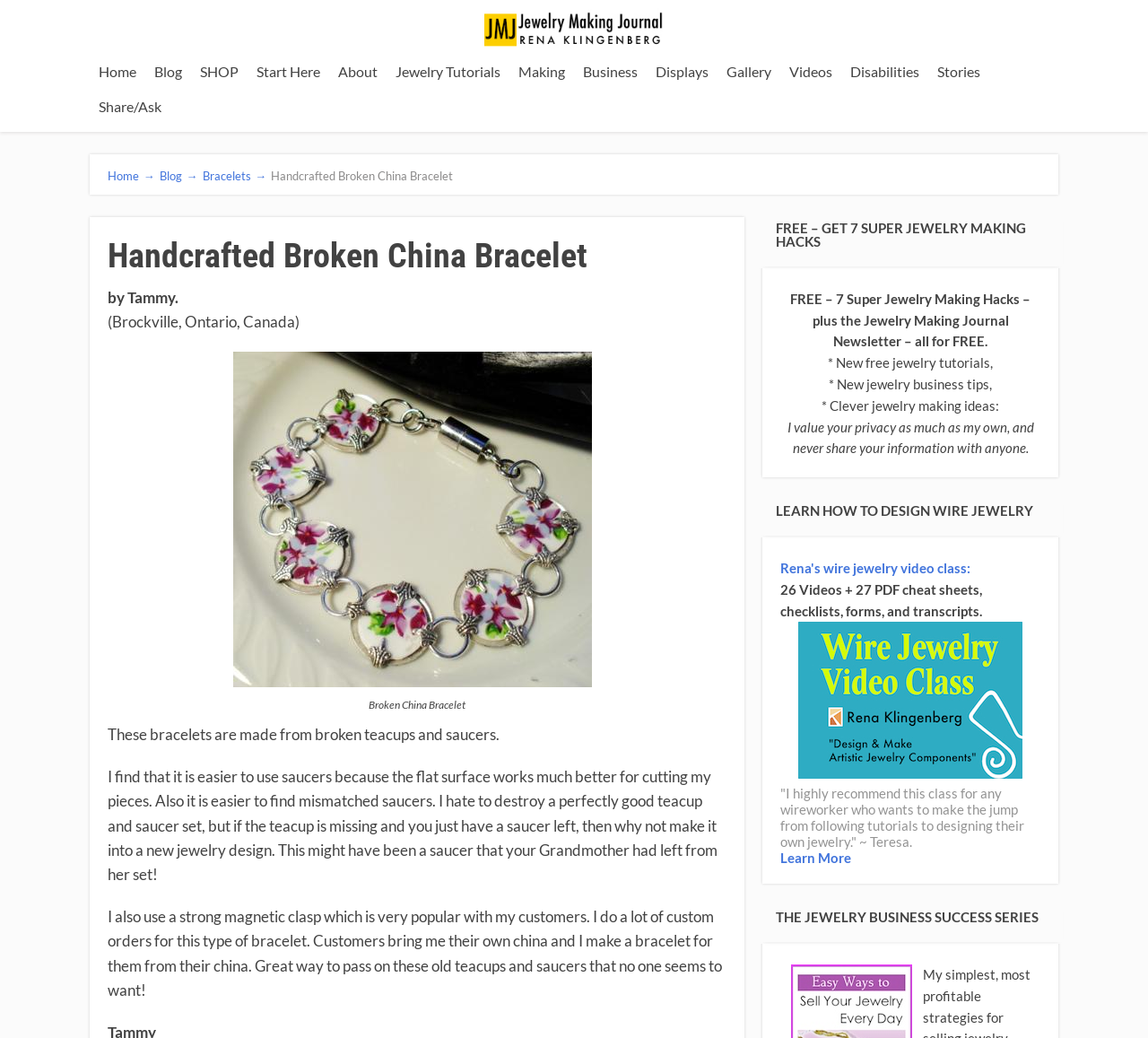What type of jewelry is being described in the main content?
Please provide an in-depth and detailed response to the question.

The main content of the webpage is describing a handcrafted broken china bracelet, which is a type of jewelry. This can be inferred from the text 'Handcrafted Broken China Bracelet' and the description of the bracelet being made from broken teacups and saucers.